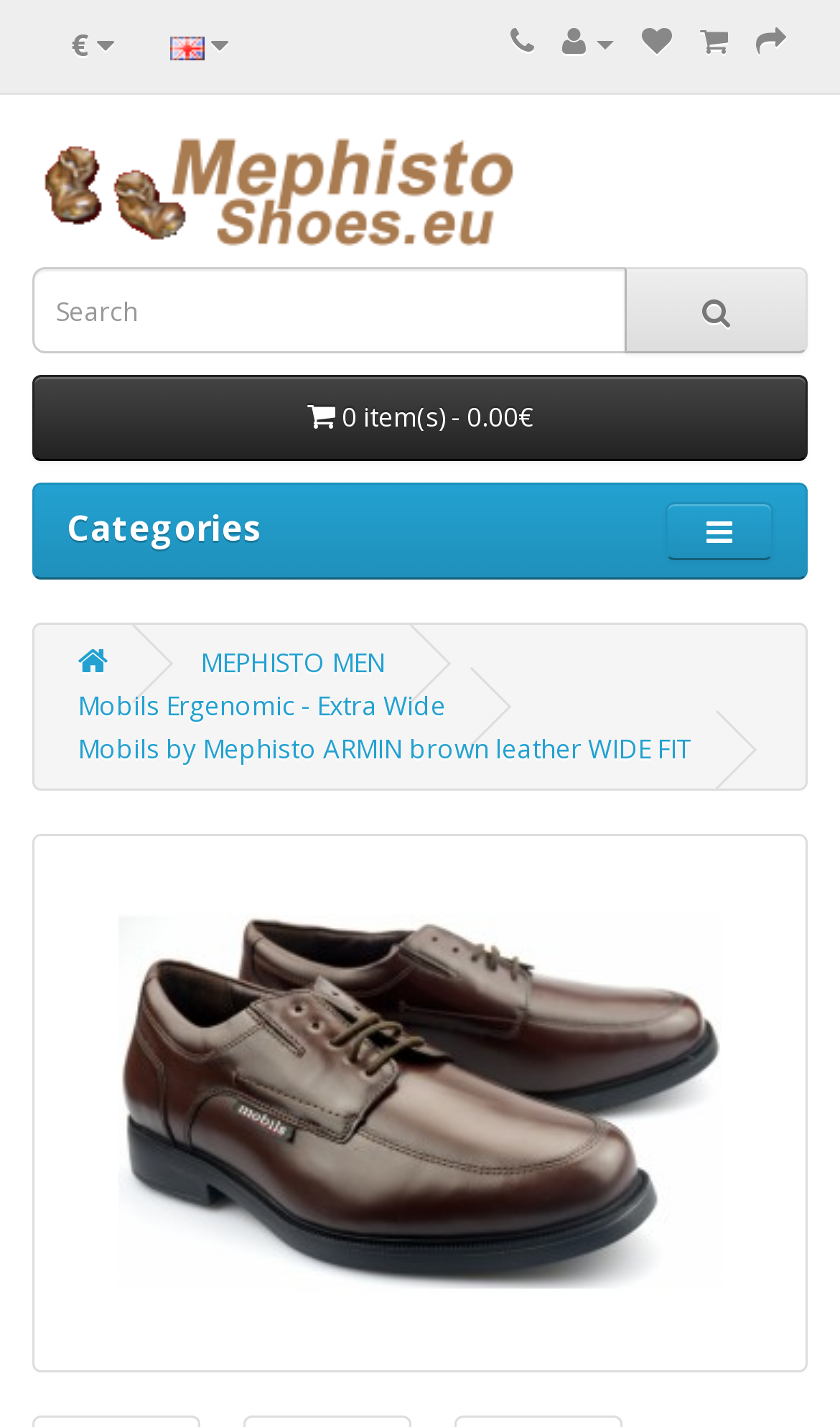Please provide a comprehensive response to the question below by analyzing the image: 
What is the category name below the search bar?

I found the category name by looking below the search bar on the webpage, where I saw the text 'Categories'. This is the category name.